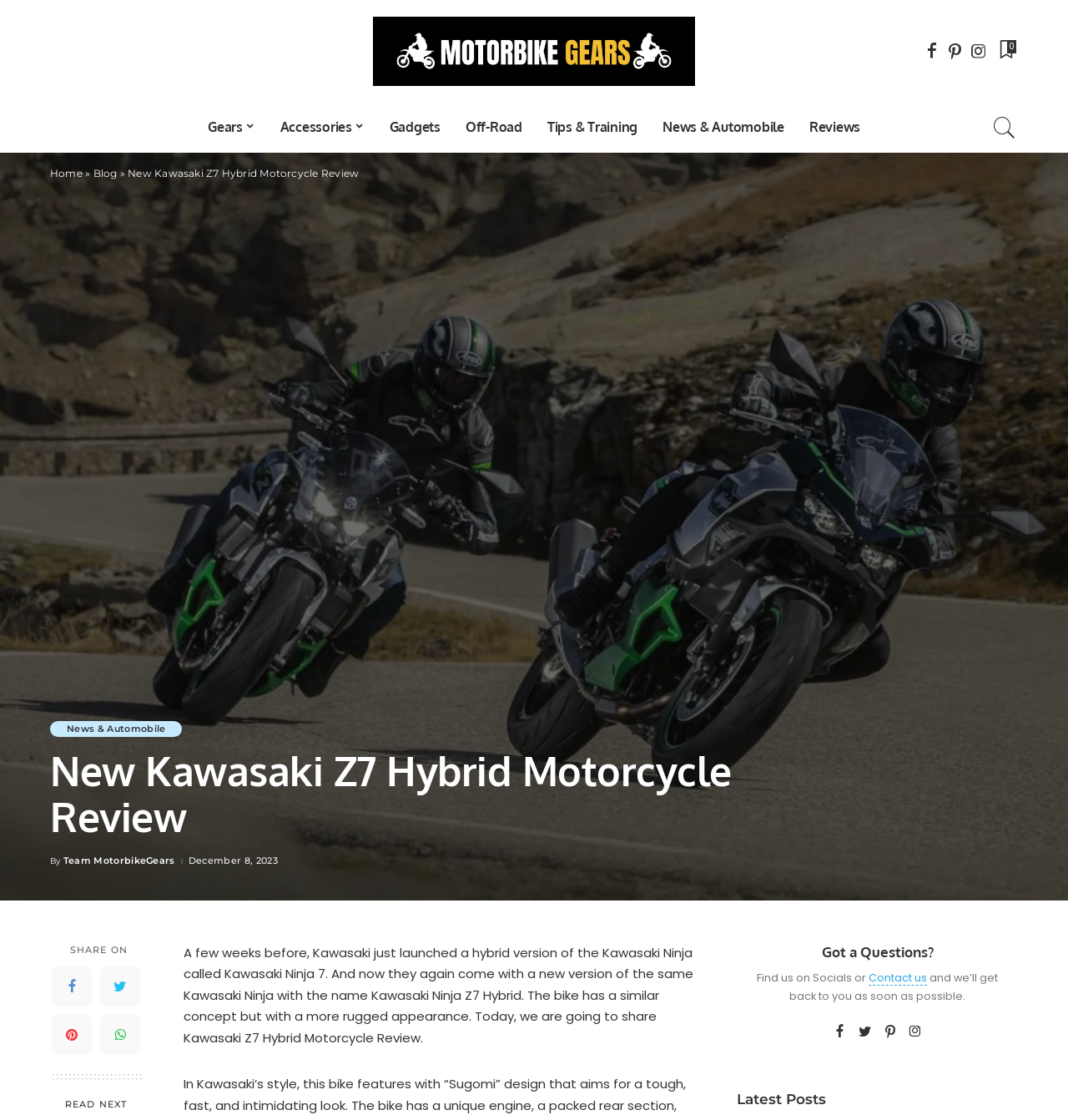Please find the bounding box coordinates of the element's region to be clicked to carry out this instruction: "Share on social media".

[0.066, 0.843, 0.119, 0.853]